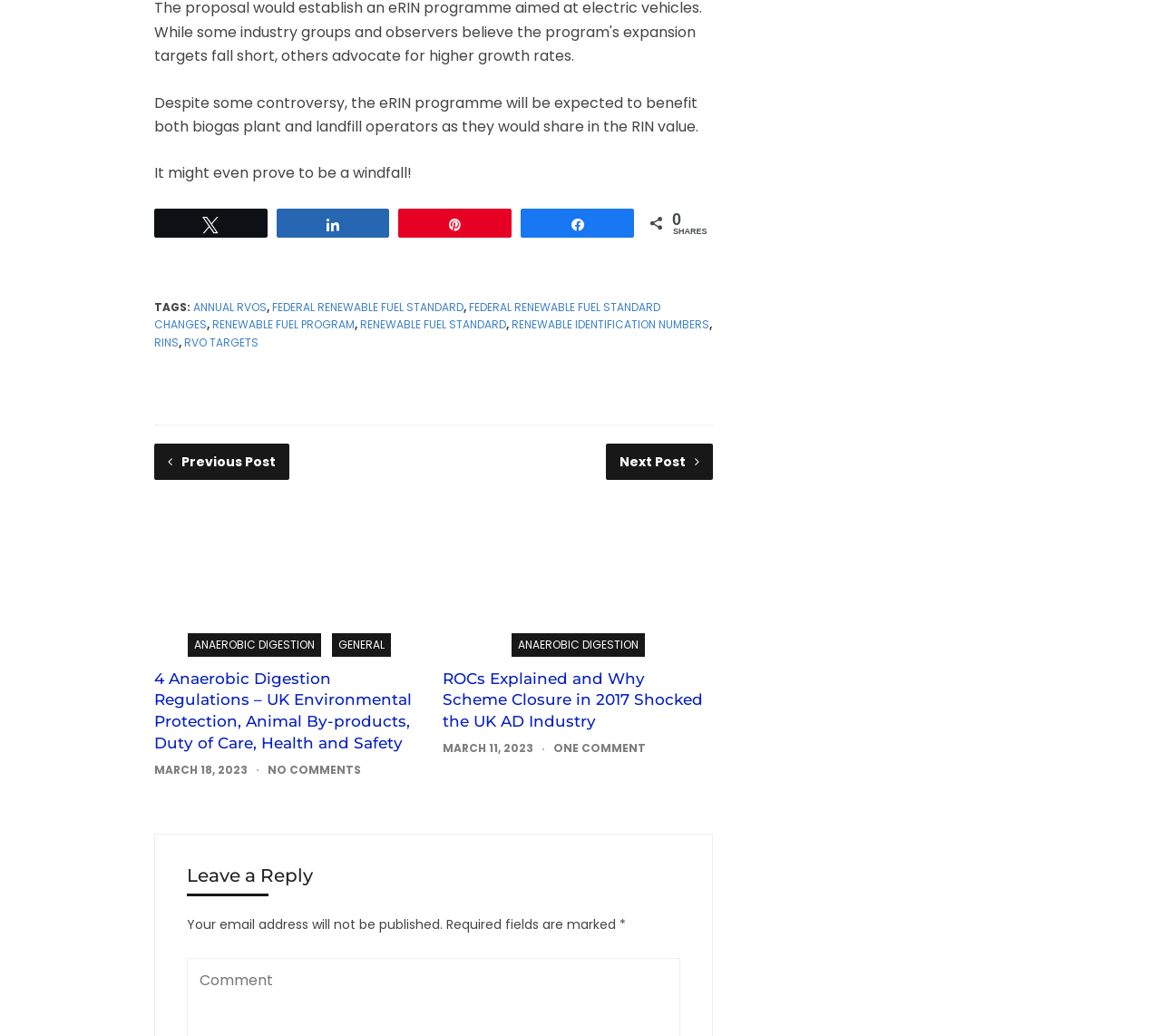Please determine the bounding box coordinates for the element with the description: "Federal Renewable Fuel Standard Changes".

[0.133, 0.289, 0.569, 0.321]